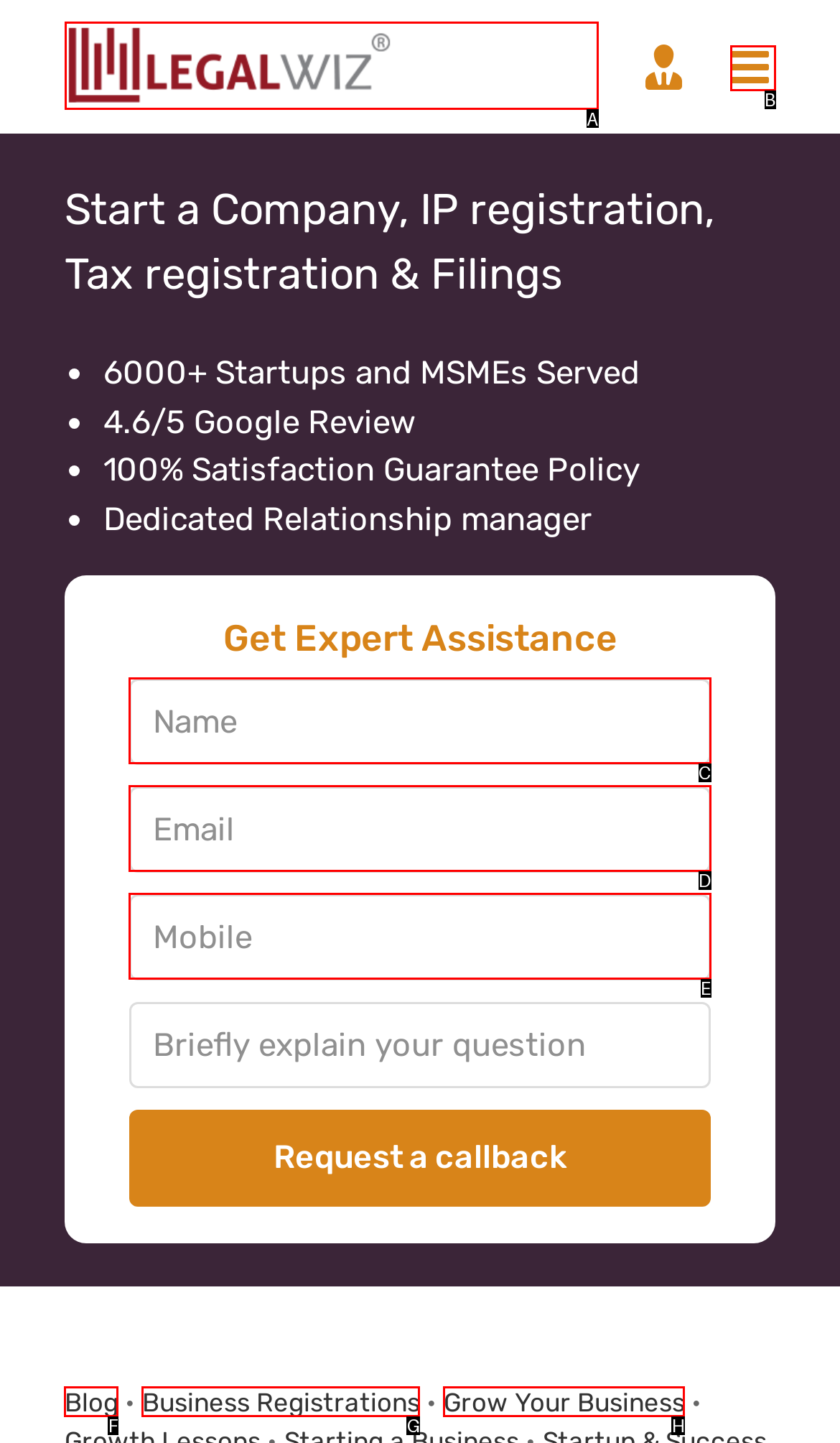Indicate the letter of the UI element that should be clicked to accomplish the task: Click the LegalWiz.in Logo. Answer with the letter only.

A